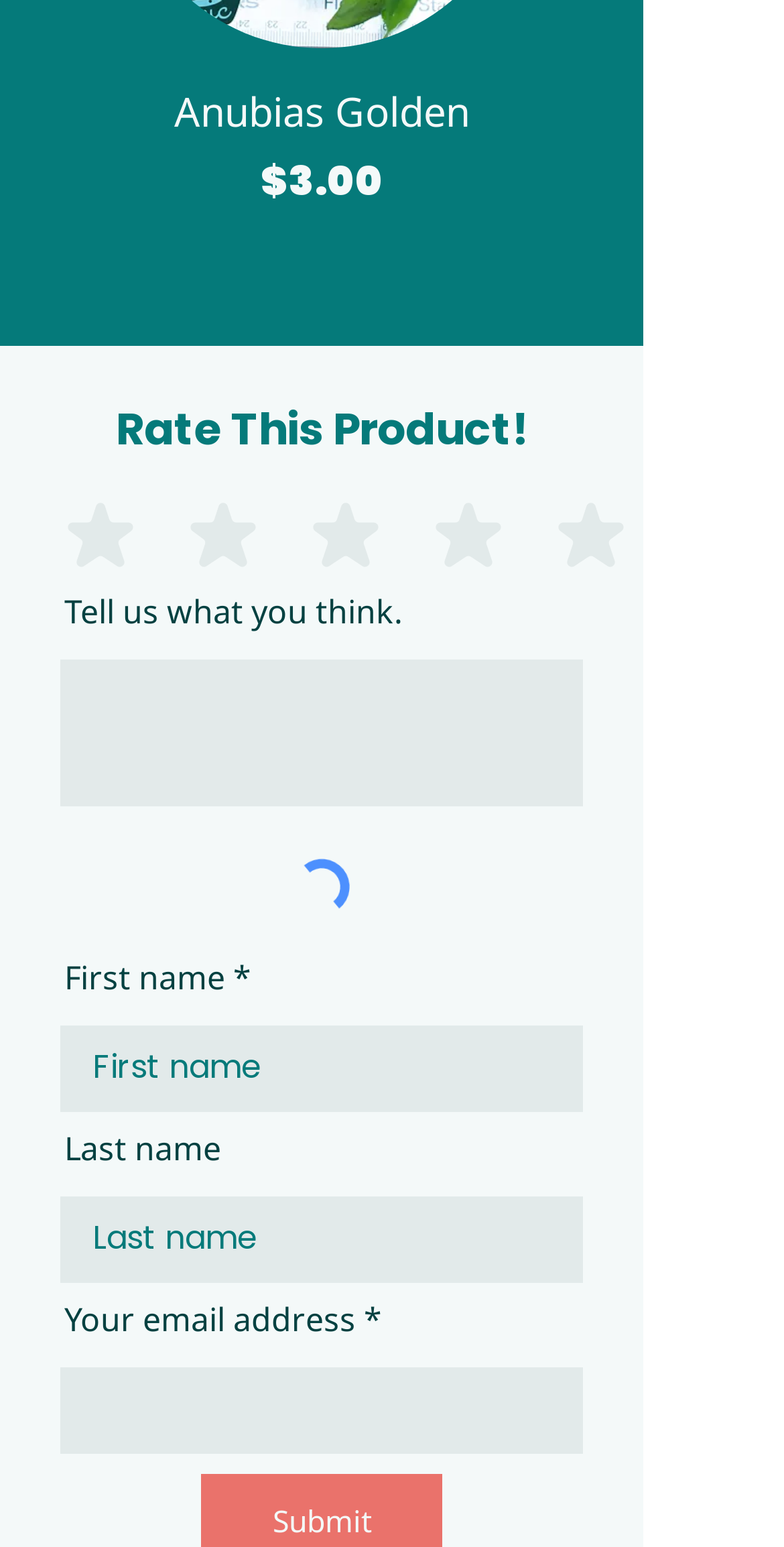Please answer the following question using a single word or phrase: 
How many textboxes are required on this webpage?

2